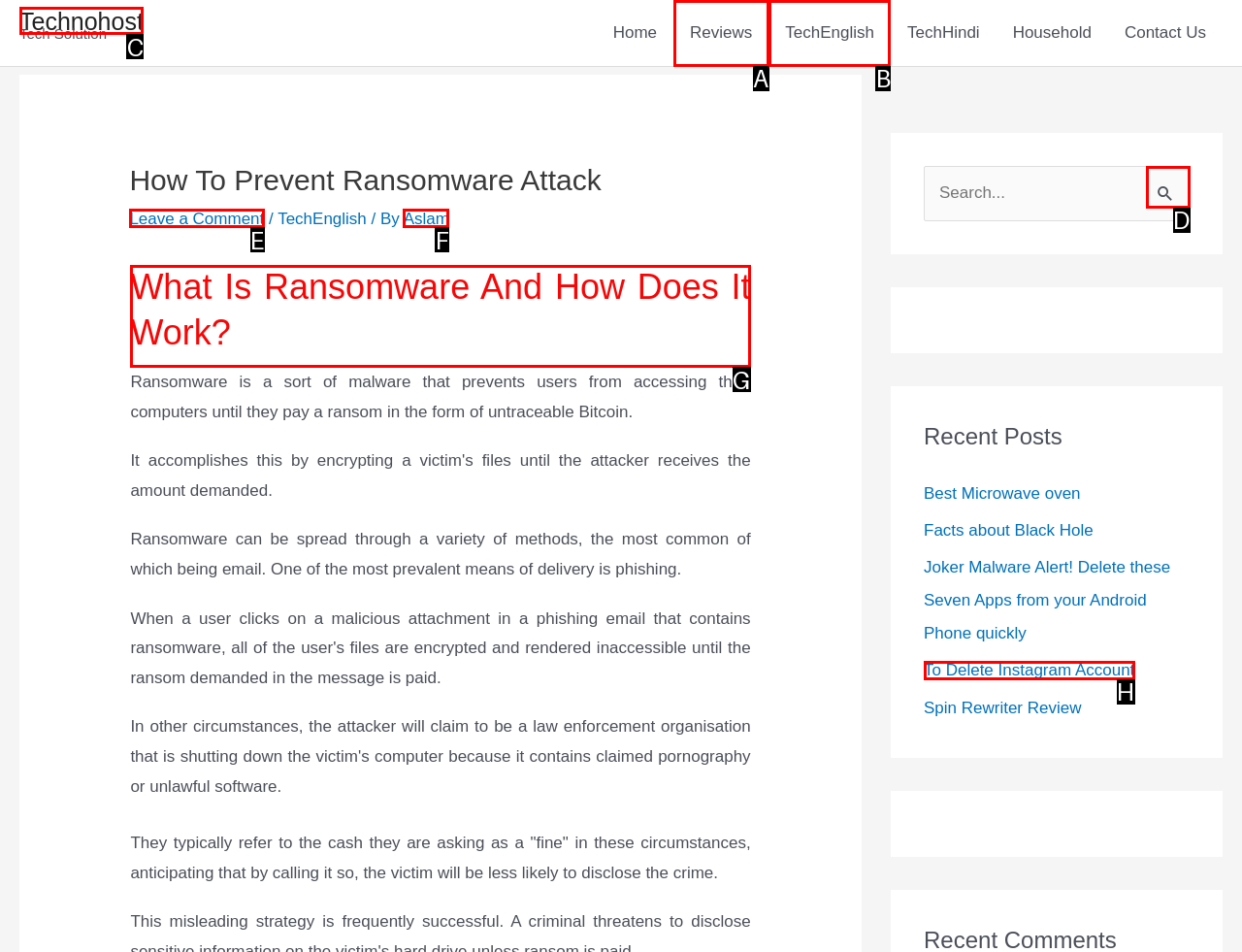Identify the HTML element you need to click to achieve the task: Read the article about Ransomware. Respond with the corresponding letter of the option.

G